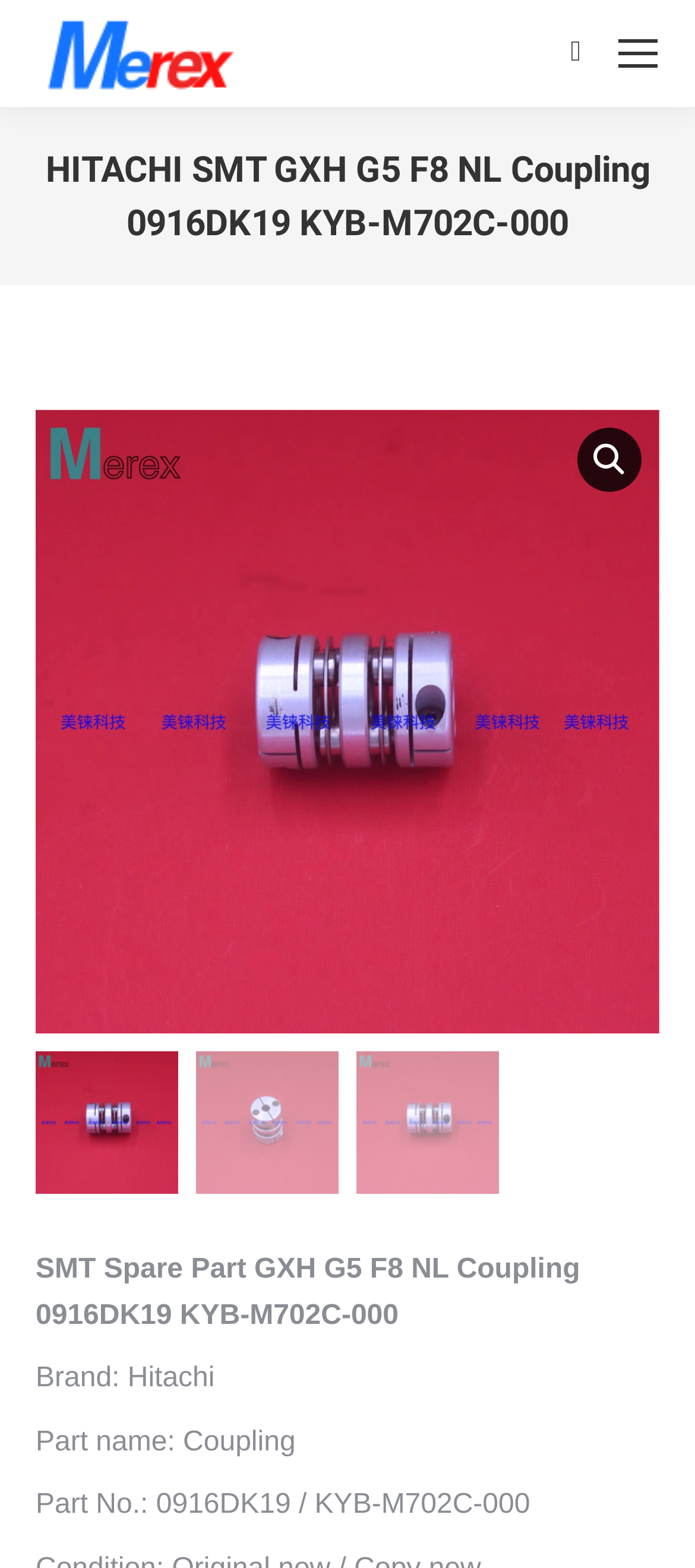Produce an extensive caption that describes everything on the webpage.

This webpage is about a product description page for a HITACHI SMT GXH G5 F8 NL Coupling with part number 0916DK19 KYB-M702C-000. At the top right corner, there is a mobile menu icon and a search bar with a magnifying glass icon. Below the search bar, there is a company logo and a link to the company name, Shenzhen Merex Technologies Co.,Ltd.

The main content of the page is divided into two sections. The top section has a heading with the product name, HITACHI SMT GXH G5 F8 NL Coupling 0916DK19 KYB-M702C-000. Below the heading, there is a breadcrumb navigation menu with a link to the product category.

The bottom section displays the product details. There are three small images aligned horizontally, possibly showing the product from different angles. Below the images, there are four lines of text describing the product: SMT Spare Part GXH G5 F8 NL Coupling 0916DK19 KYB-M702C-000, Brand: Hitachi, Part name: Coupling, and Part No.: 0916DK19 / KYB-M702C-000. 

At the bottom right corner of the page, there is a "返回顶部" (back to top) link with an arrow icon, allowing users to quickly scroll back to the top of the page.